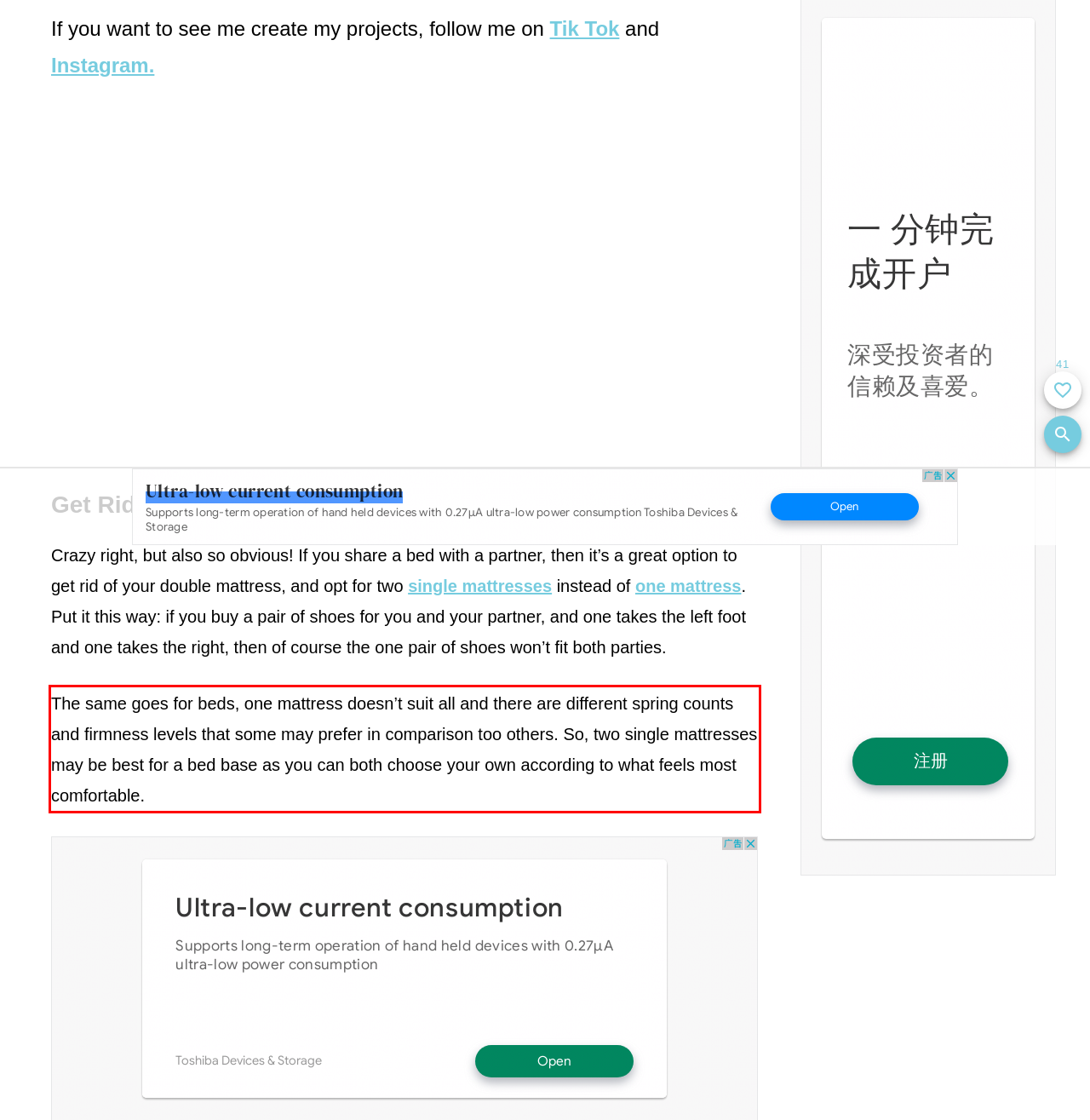Examine the webpage screenshot, find the red bounding box, and extract the text content within this marked area.

The same goes for beds, one mattress doesn’t suit all and there are different spring counts and firmness levels that some may prefer in comparison too others. So, two single mattresses may be best for a bed base as you can both choose your own according to what feels most comfortable.